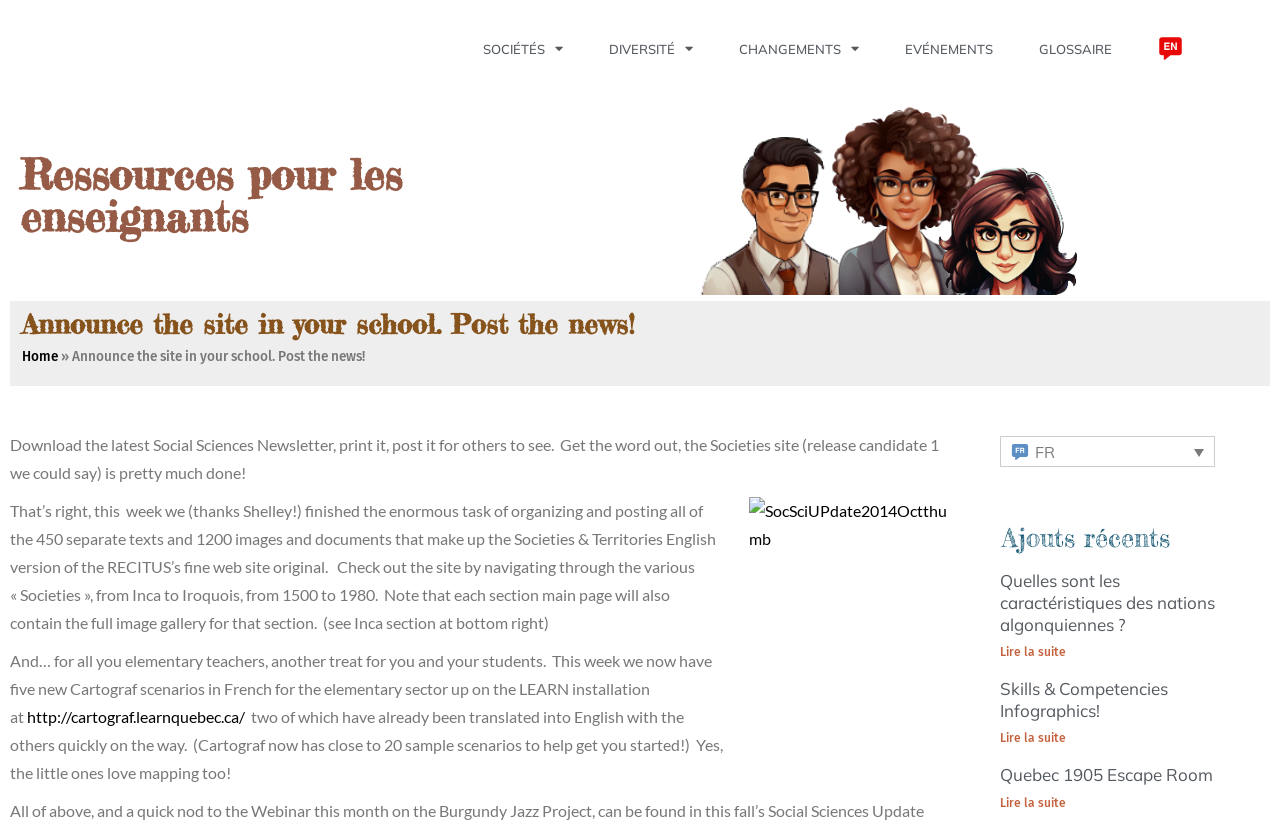What is the language of the Cartograf scenarios?
Based on the screenshot, provide your answer in one word or phrase.

French